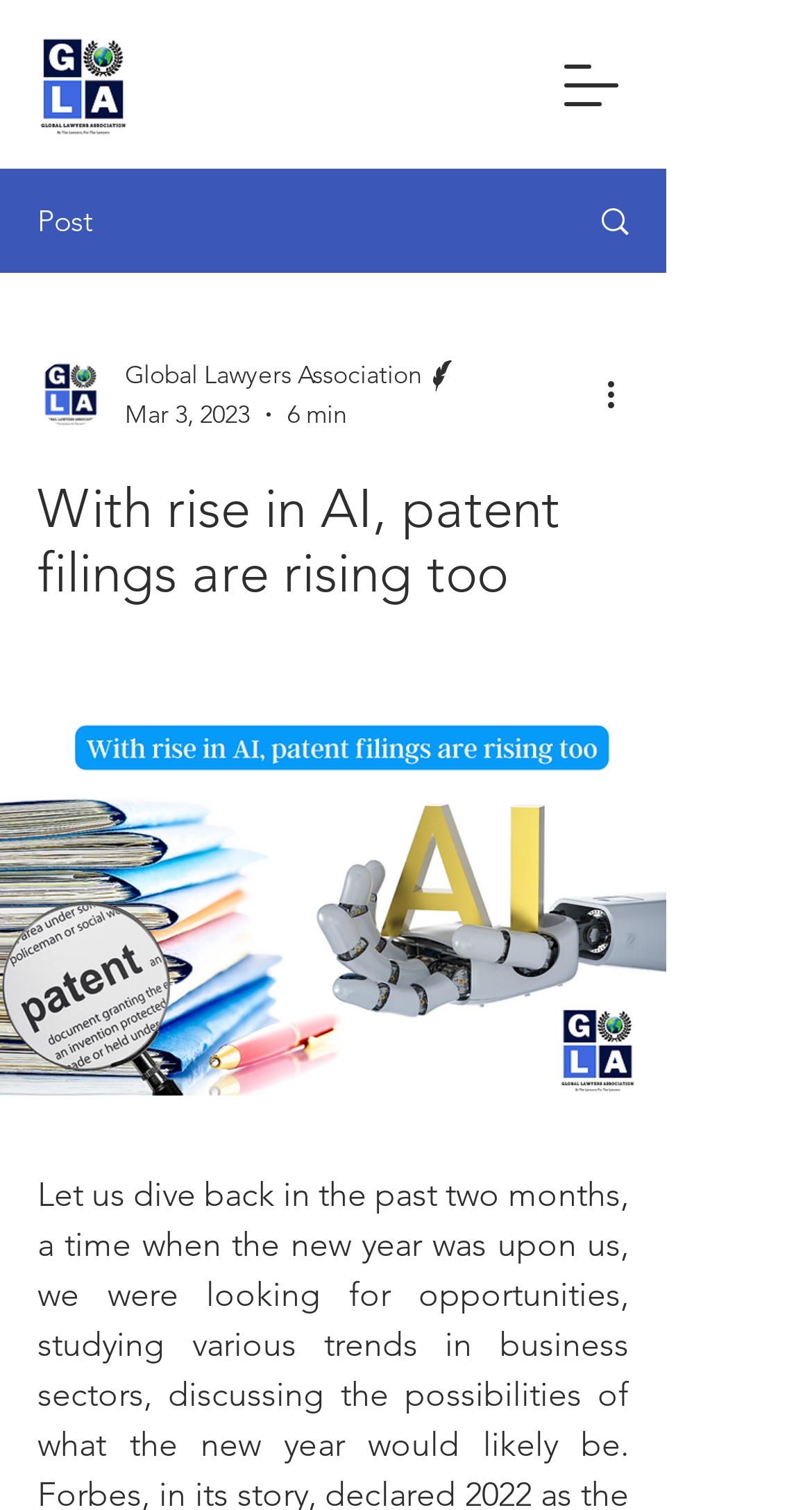Given the element description parent_node: Global Lawyers Association, identify the bounding box coordinates for the UI element on the webpage screenshot. The format should be (top-left x, top-left y, bottom-right x, bottom-right y), with values between 0 and 1.

[0.046, 0.239, 0.128, 0.283]